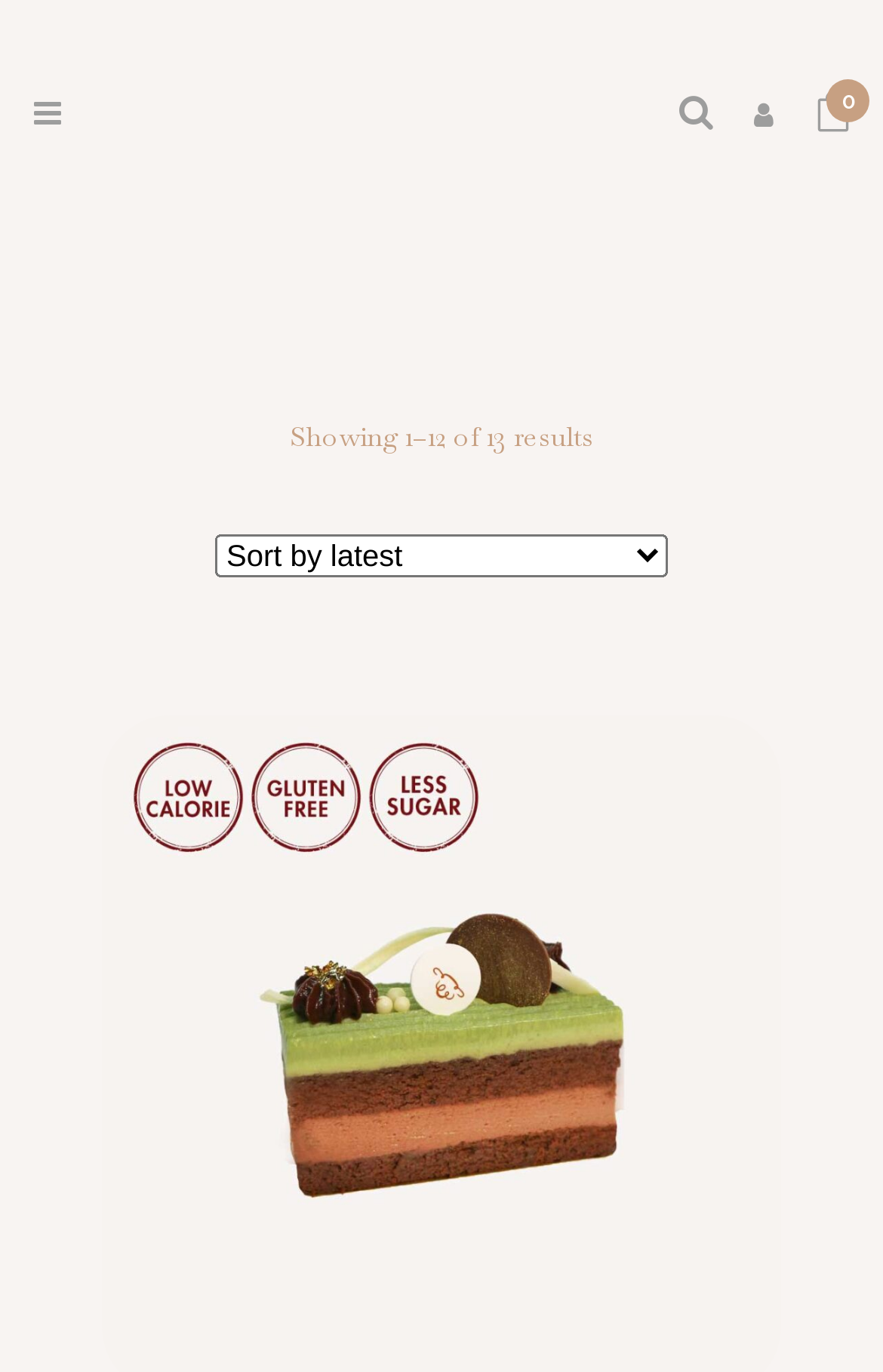How many social media links are present on the page?
Relying on the image, give a concise answer in one word or a brief phrase.

3